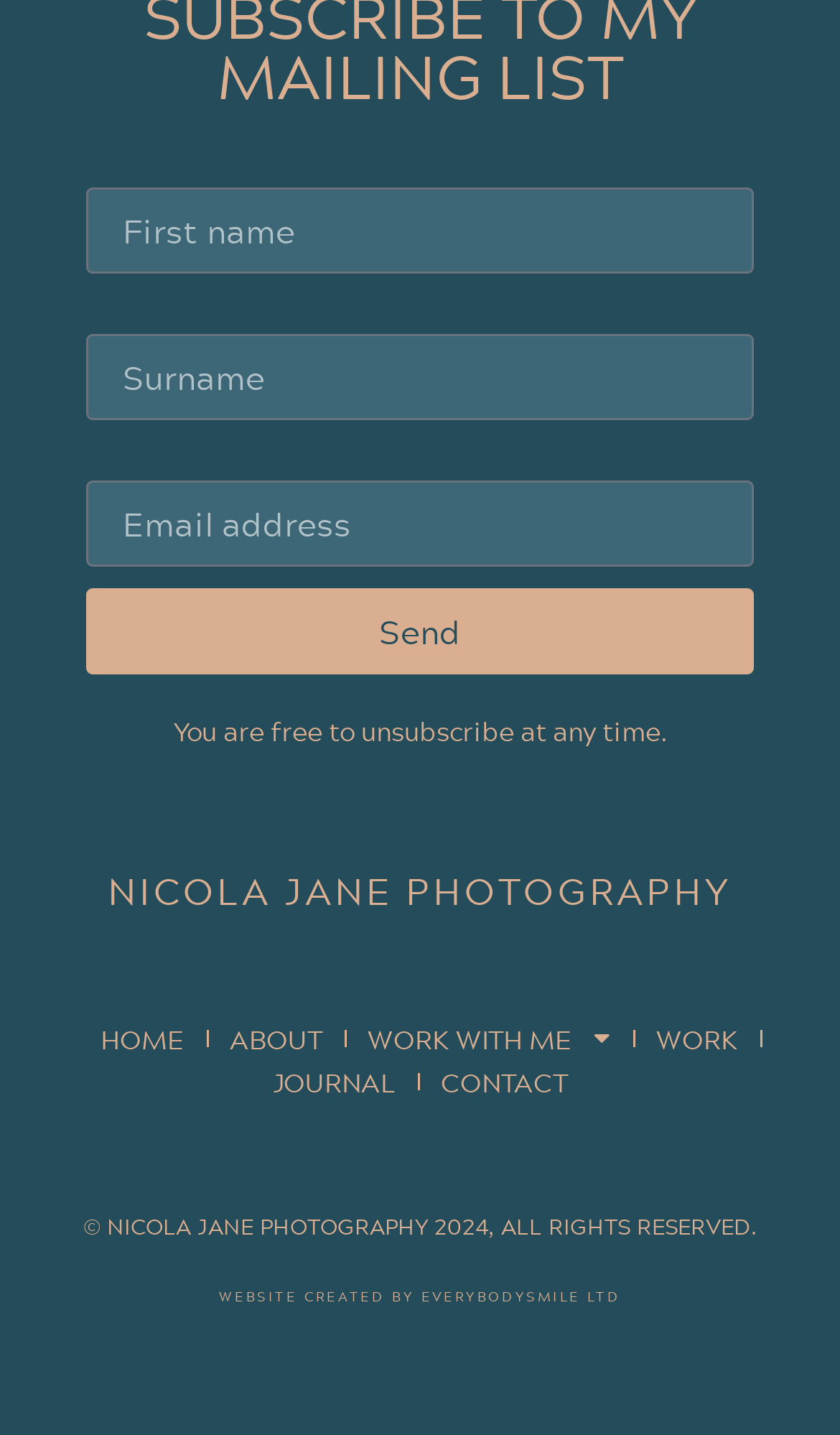Please specify the bounding box coordinates of the element that should be clicked to execute the given instruction: 'Click send'. Ensure the coordinates are four float numbers between 0 and 1, expressed as [left, top, right, bottom].

[0.103, 0.41, 0.897, 0.47]